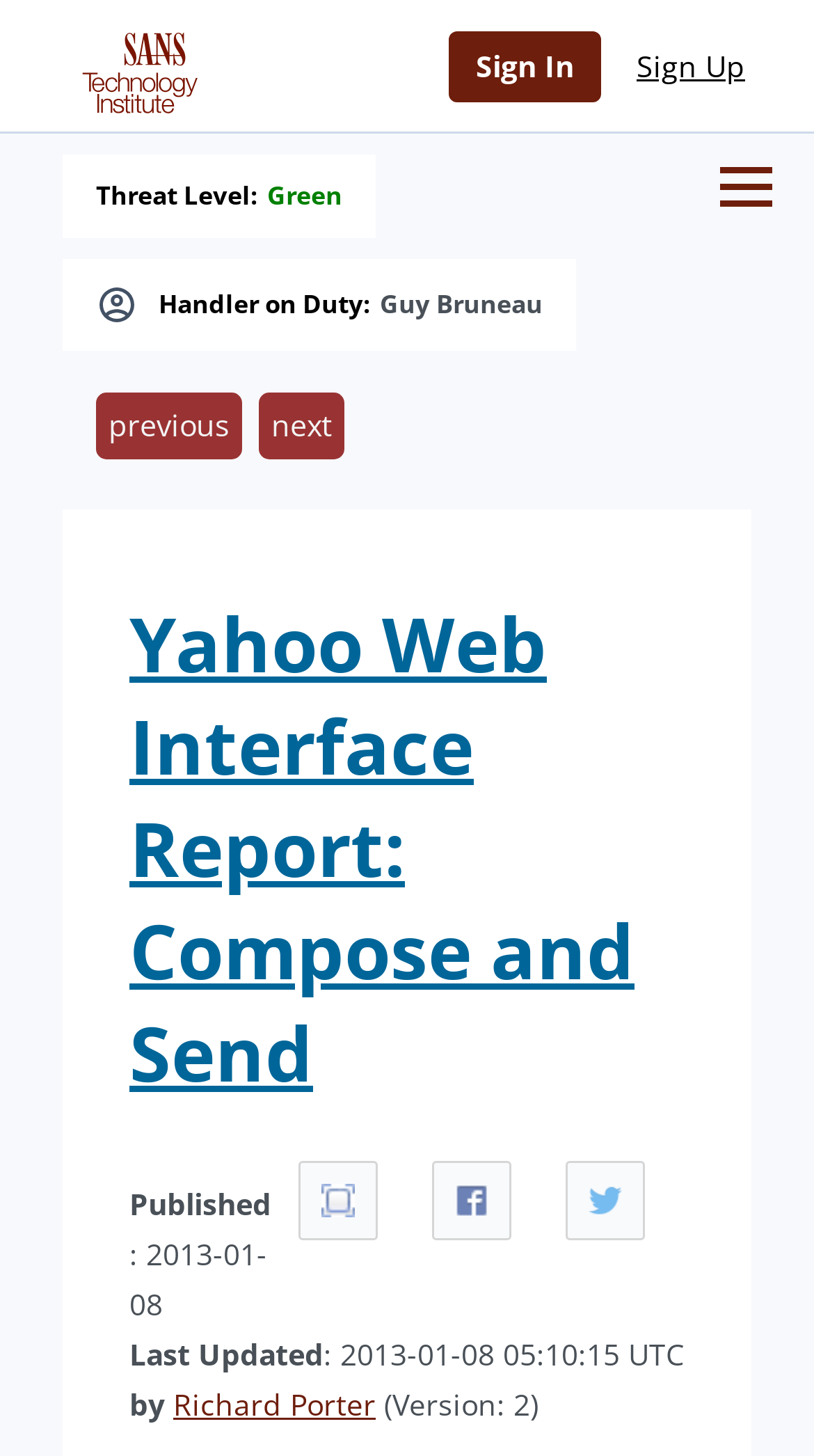Using the webpage screenshot, locate the HTML element that fits the following description and provide its bounding box: "next".

[0.318, 0.27, 0.423, 0.315]